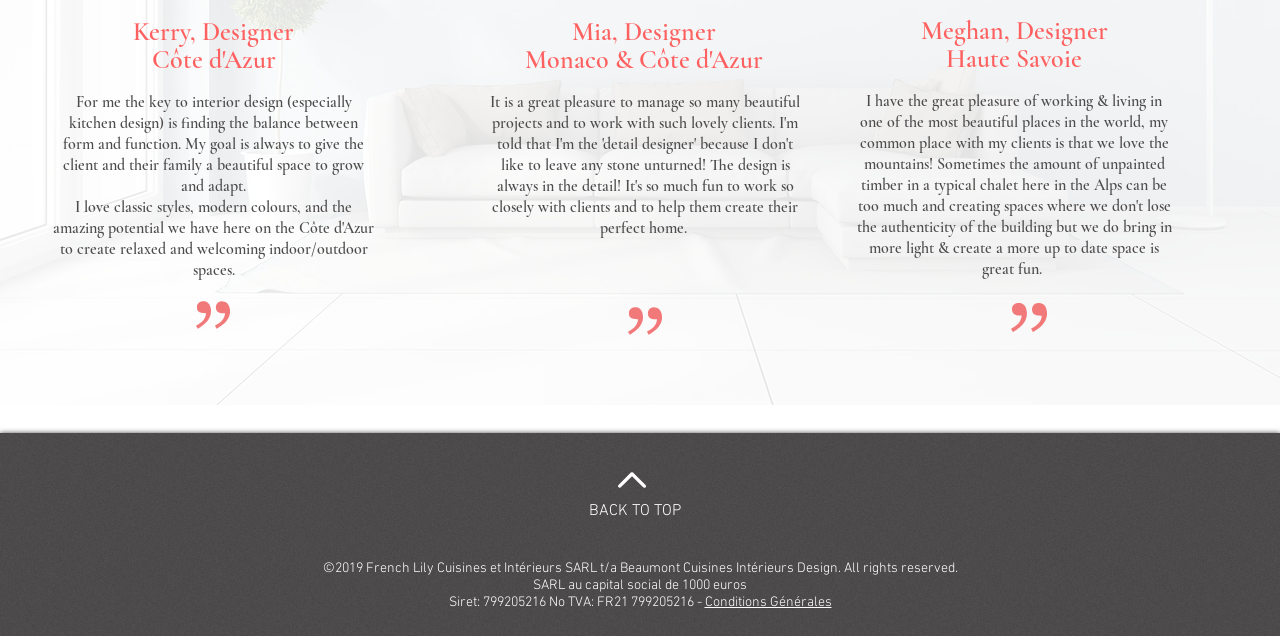Give a one-word or short phrase answer to this question: 
What is the goal of the designer?

Give a beautiful space